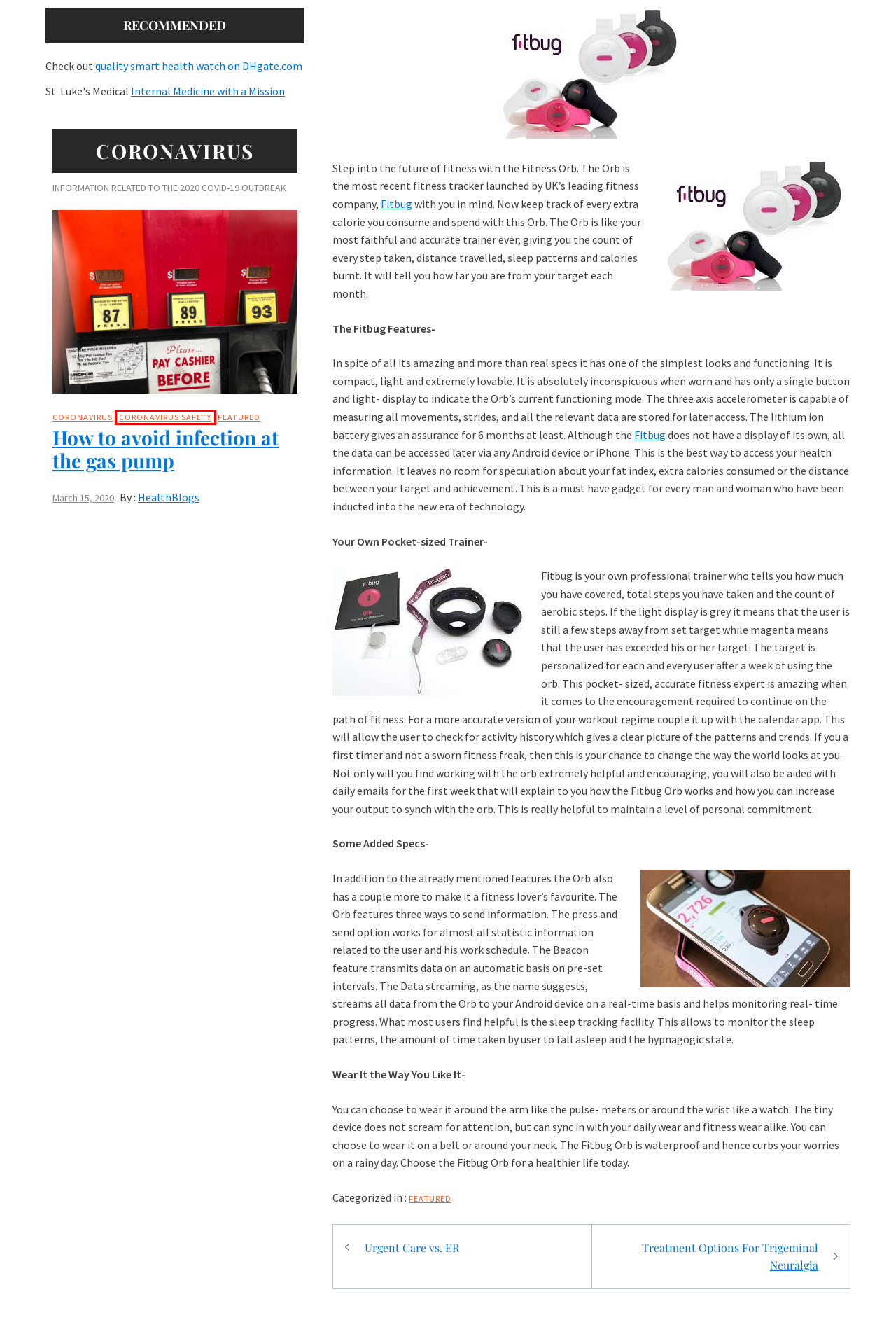Analyze the screenshot of a webpage that features a red rectangle bounding box. Pick the webpage description that best matches the new webpage you would see after clicking on the element within the red bounding box. Here are the candidates:
A. How to avoid infection at the gas pump • HealthBlogs.org
B. St. Luke's Medical – LCD Medical, PLLC
C. Terms of Service • HealthBlogs.org
D. Coronavirus Archives • HealthBlogs.org
E. Coronavirus safety Archives • HealthBlogs.org
F. Press Releases Archive - Digital Journal
G. Treatment Options For Trigeminal Neuralgia • HealthBlogs.org
H. Wholesale Cheap Smart Health Watch - Buy in Bulk on DHgate.com

E